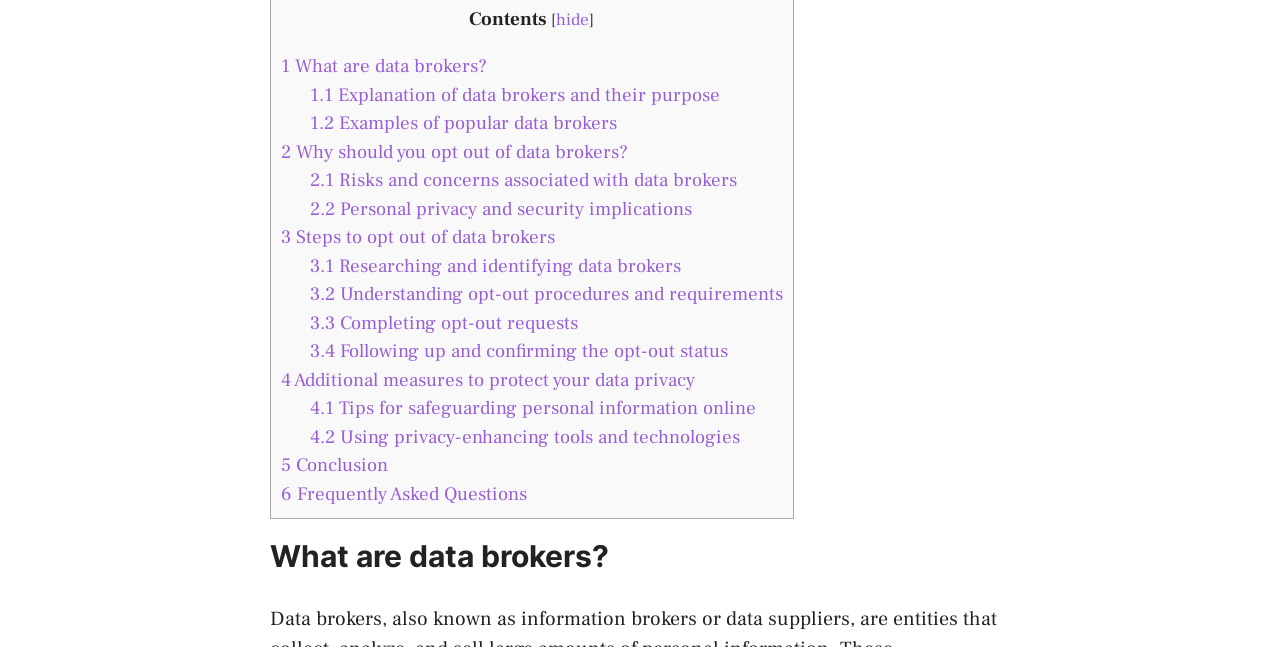Examine the screenshot and answer the question in as much detail as possible: What is the last step in opting out of data brokers?

I found this answer by looking at the sub-links under '3 Steps to opt out of data brokers', and the last one is '3.4 Following up and confirming the opt-out status'.